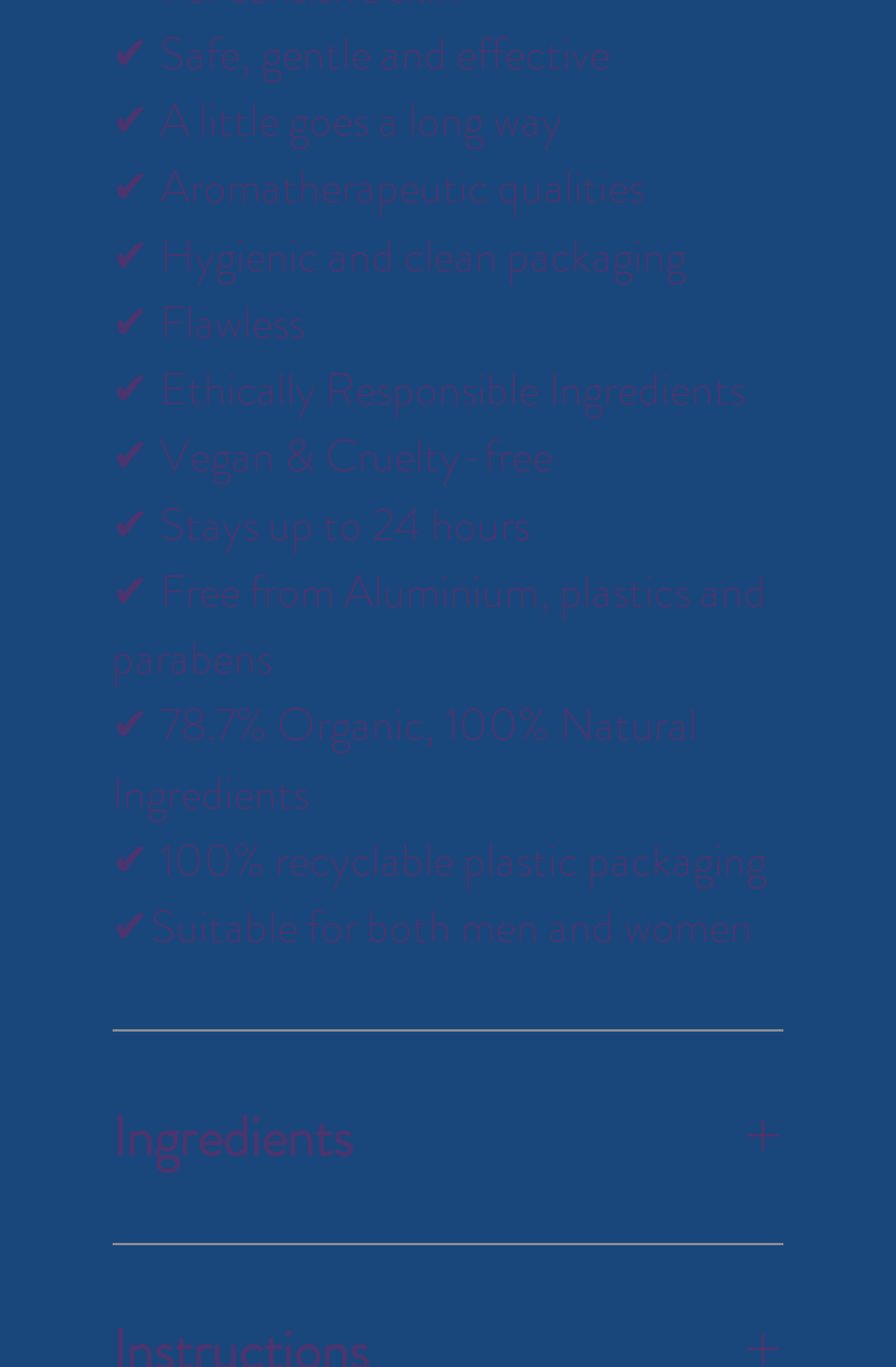How many buttons are there in the top section? Refer to the image and provide a one-word or short phrase answer.

2